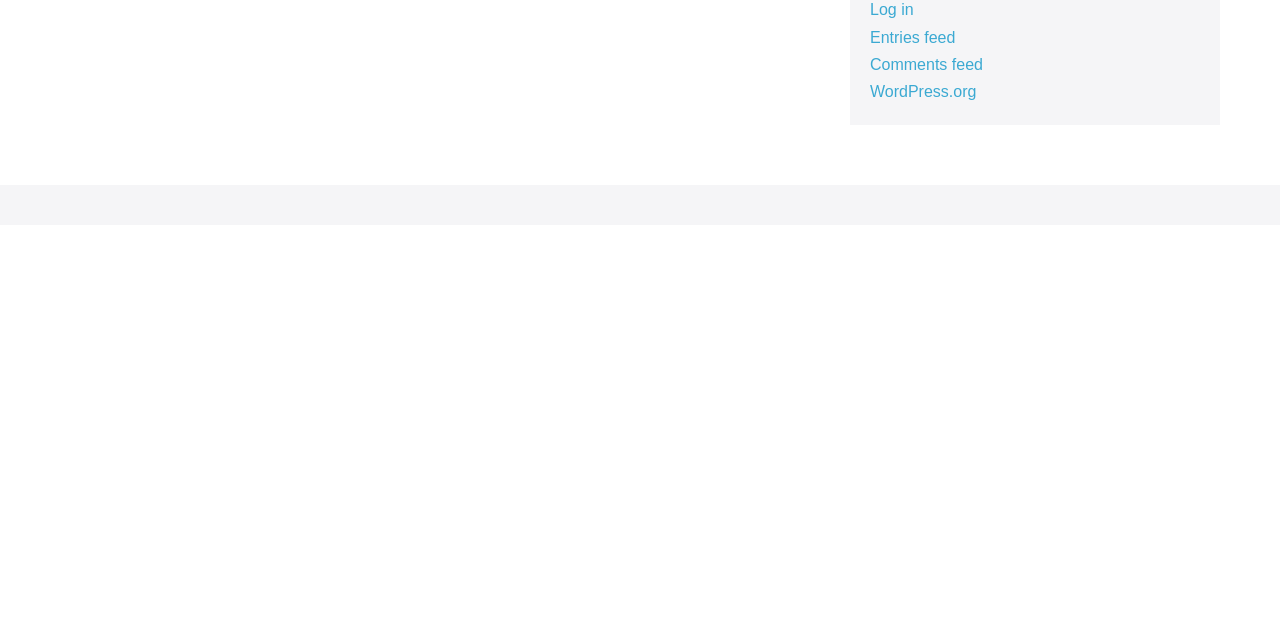Locate the bounding box of the UI element with the following description: "Entries feed".

[0.68, 0.045, 0.746, 0.071]